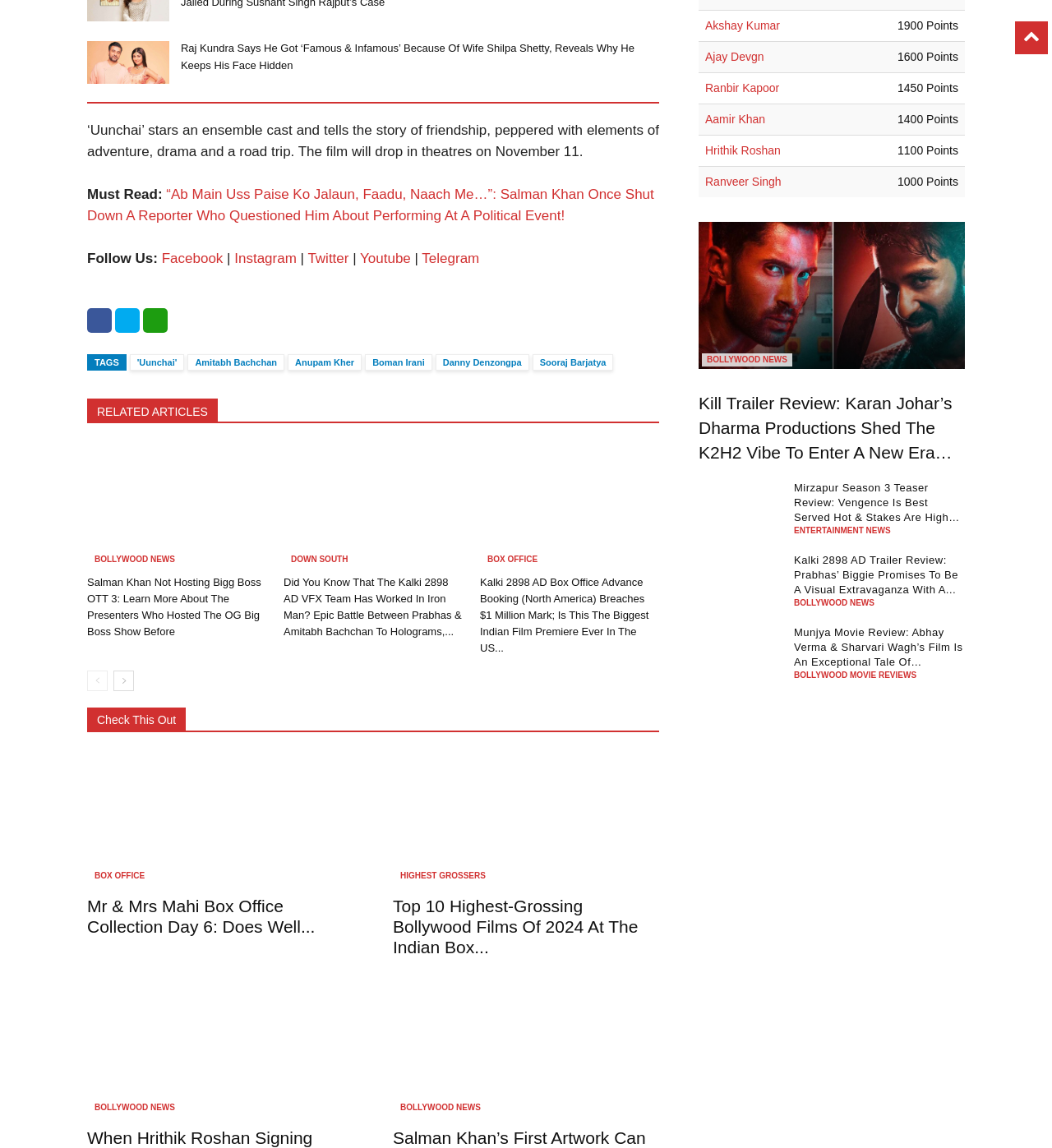What is the category of the article 'Salman Khan Not Hosting Bigg Boss OTT 3'?
Please provide a detailed answer to the question.

I found the category of the article by looking at the heading element with the text 'BOLLYWOOD NEWS' above the article 'Salman Khan Not Hosting Bigg Boss OTT 3'.